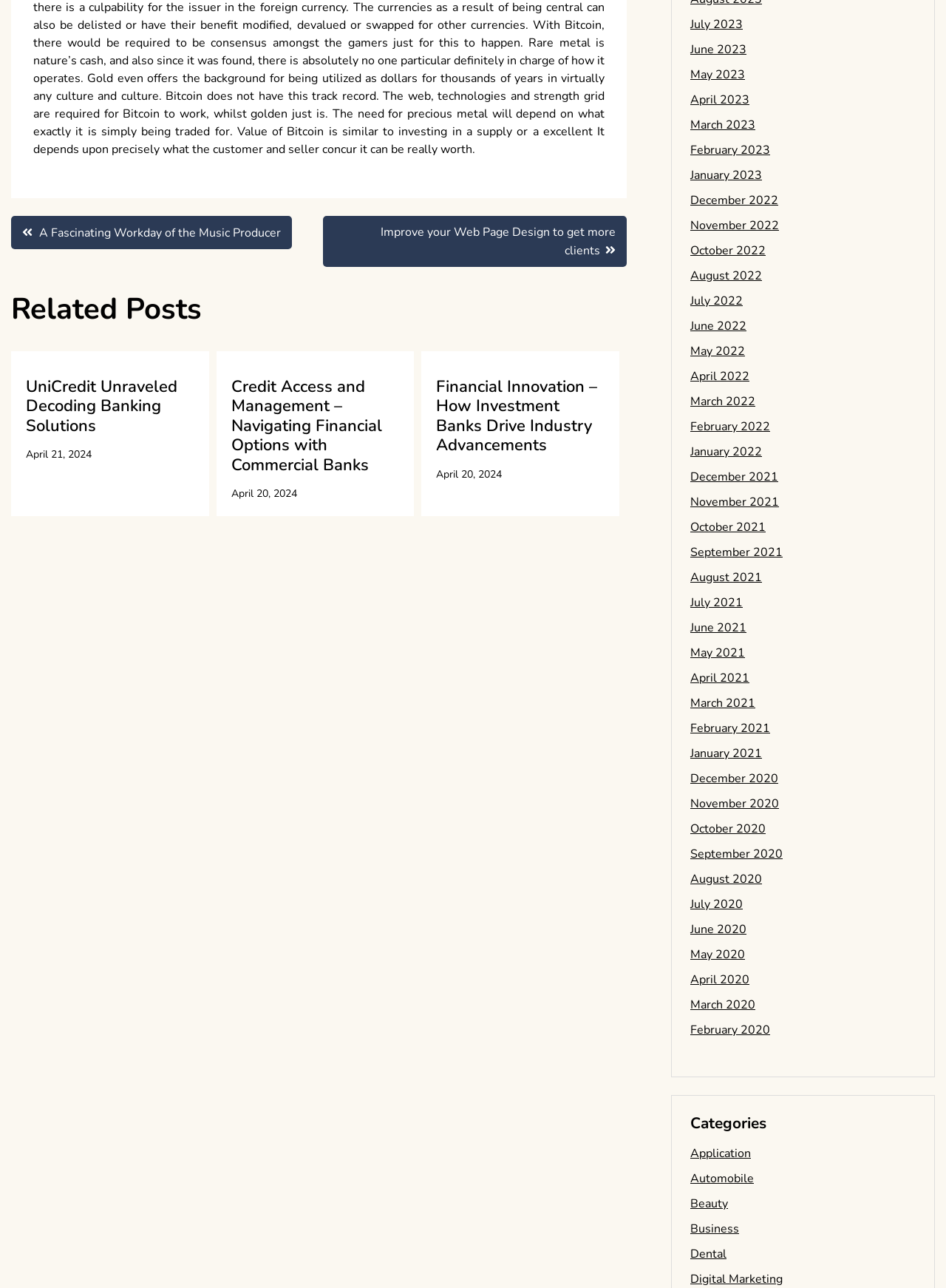Find the bounding box coordinates of the element I should click to carry out the following instruction: "Select 'May 2023'".

[0.73, 0.051, 0.788, 0.064]